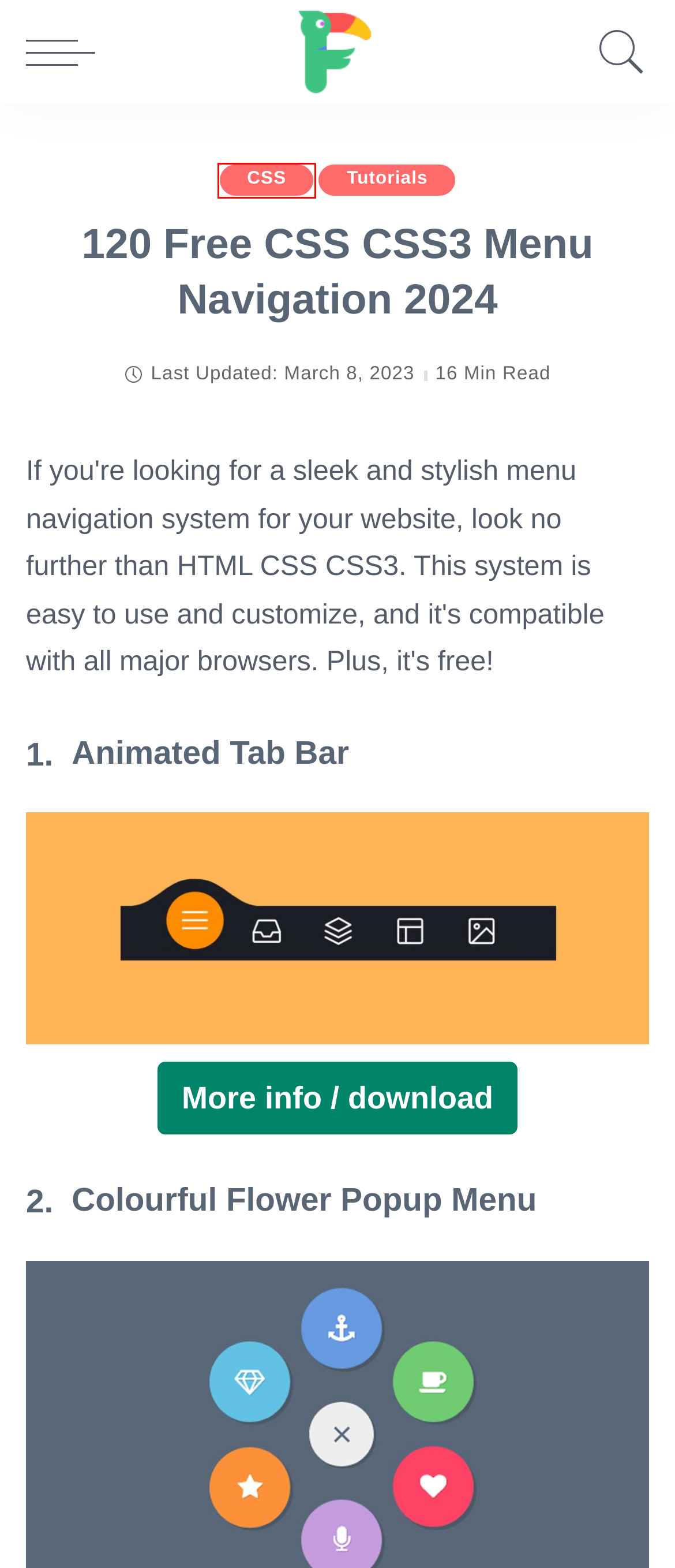You are looking at a screenshot of a webpage with a red bounding box around an element. Determine the best matching webpage description for the new webpage resulting from clicking the element in the red bounding box. Here are the descriptions:
A. An other navigation item  | CSSDeck
B. Tutorials Archives - freshDesignweb
C. Animated Border Menus | Codrops
D. 23 PHP jQuery CSS Poll Vote & Survey Code Script - freshDesignweb
E. CSS menu rebound | CSSDeck
F. Privacy - Fresh Design Web
G. CSS Archives - freshDesignweb
H. 90 Best Free CSS HTML Image Slider & Slideshow - freshDesignweb

G